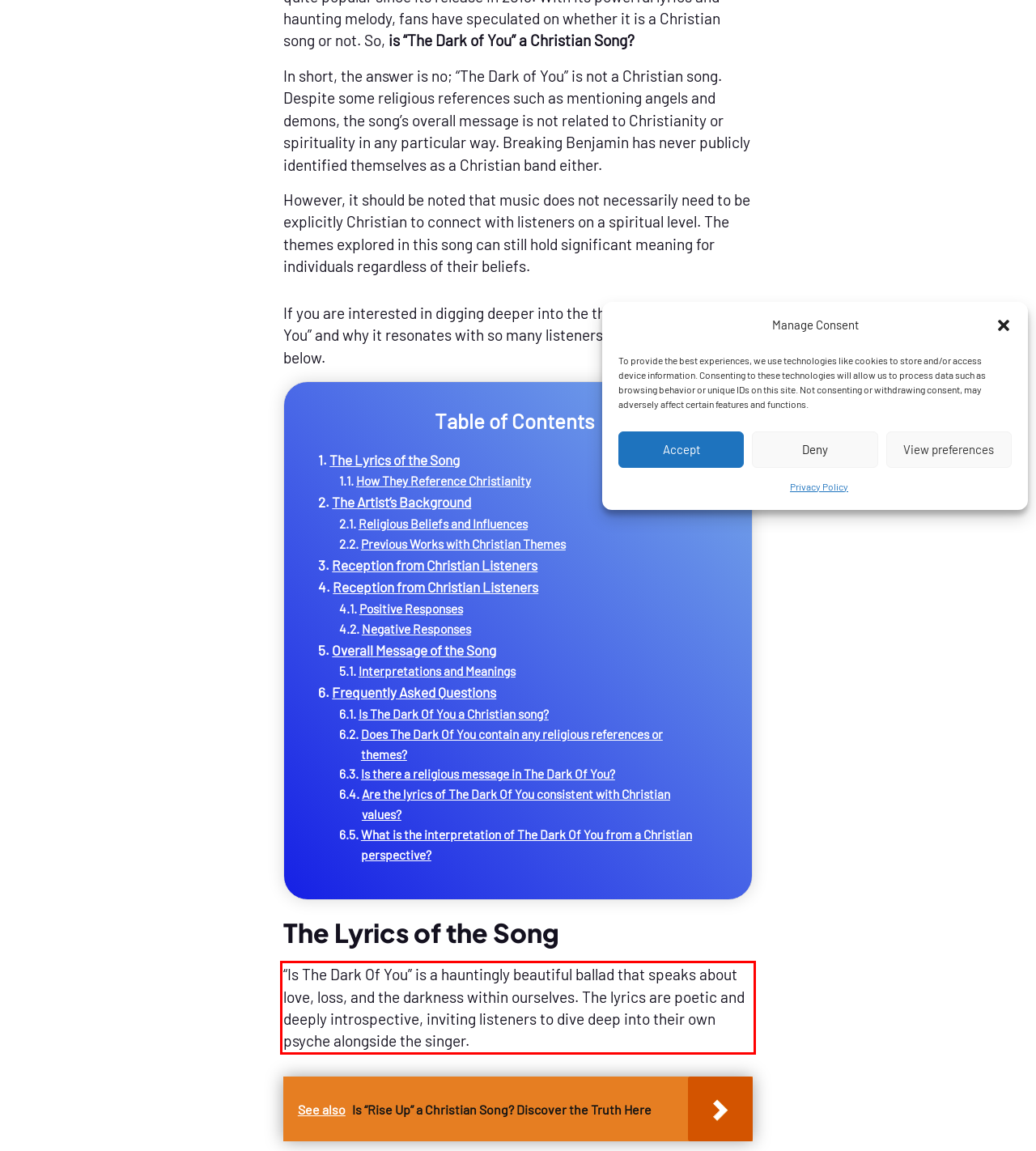Examine the webpage screenshot and use OCR to recognize and output the text within the red bounding box.

“Is The Dark Of You” is a hauntingly beautiful ballad that speaks about love, loss, and the darkness within ourselves. The lyrics are poetic and deeply introspective, inviting listeners to dive deep into their own psyche alongside the singer.